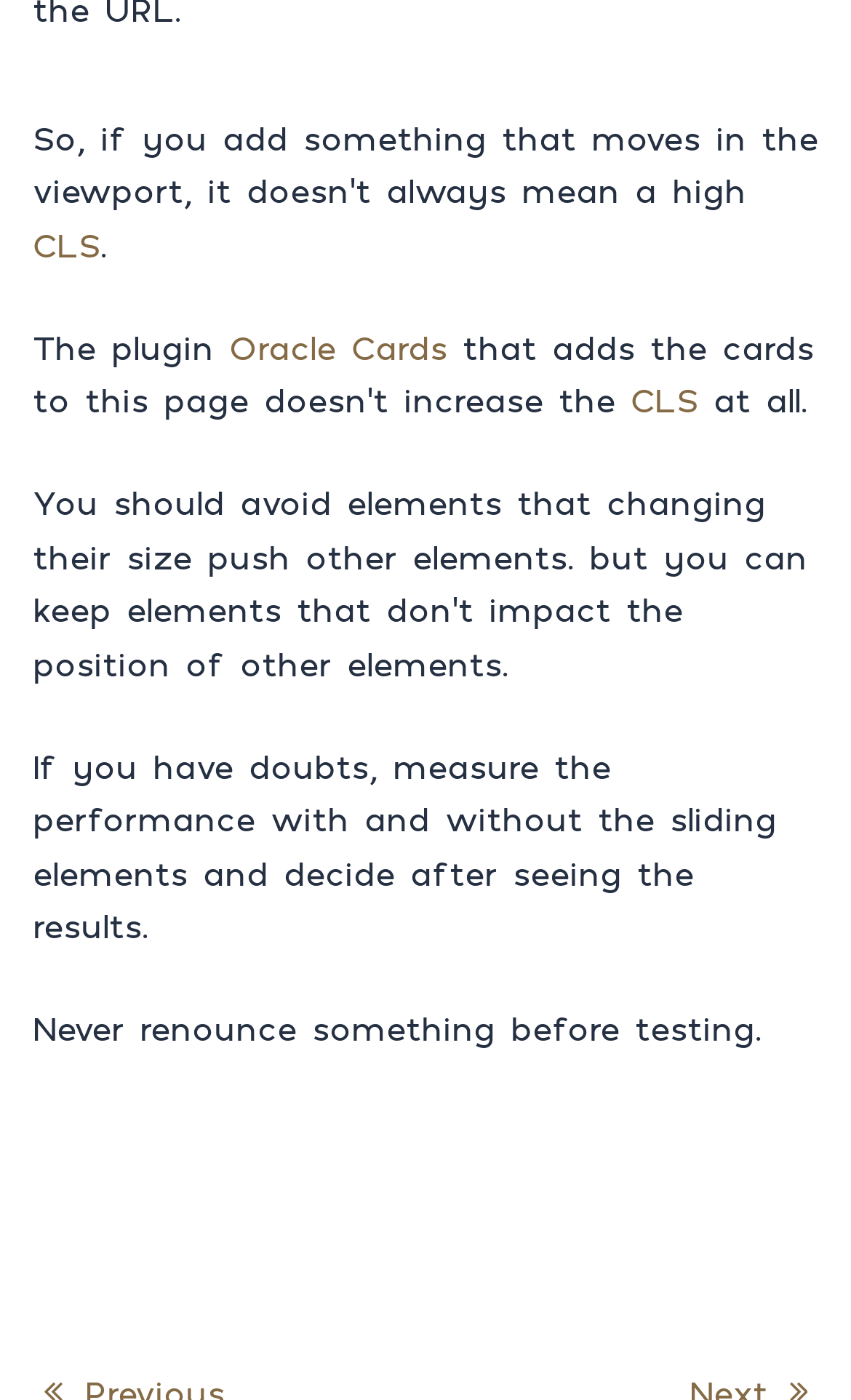Can you pinpoint the bounding box coordinates for the clickable element required for this instruction: "click on CLS again"? The coordinates should be four float numbers between 0 and 1, i.e., [left, top, right, bottom].

[0.741, 0.272, 0.821, 0.3]